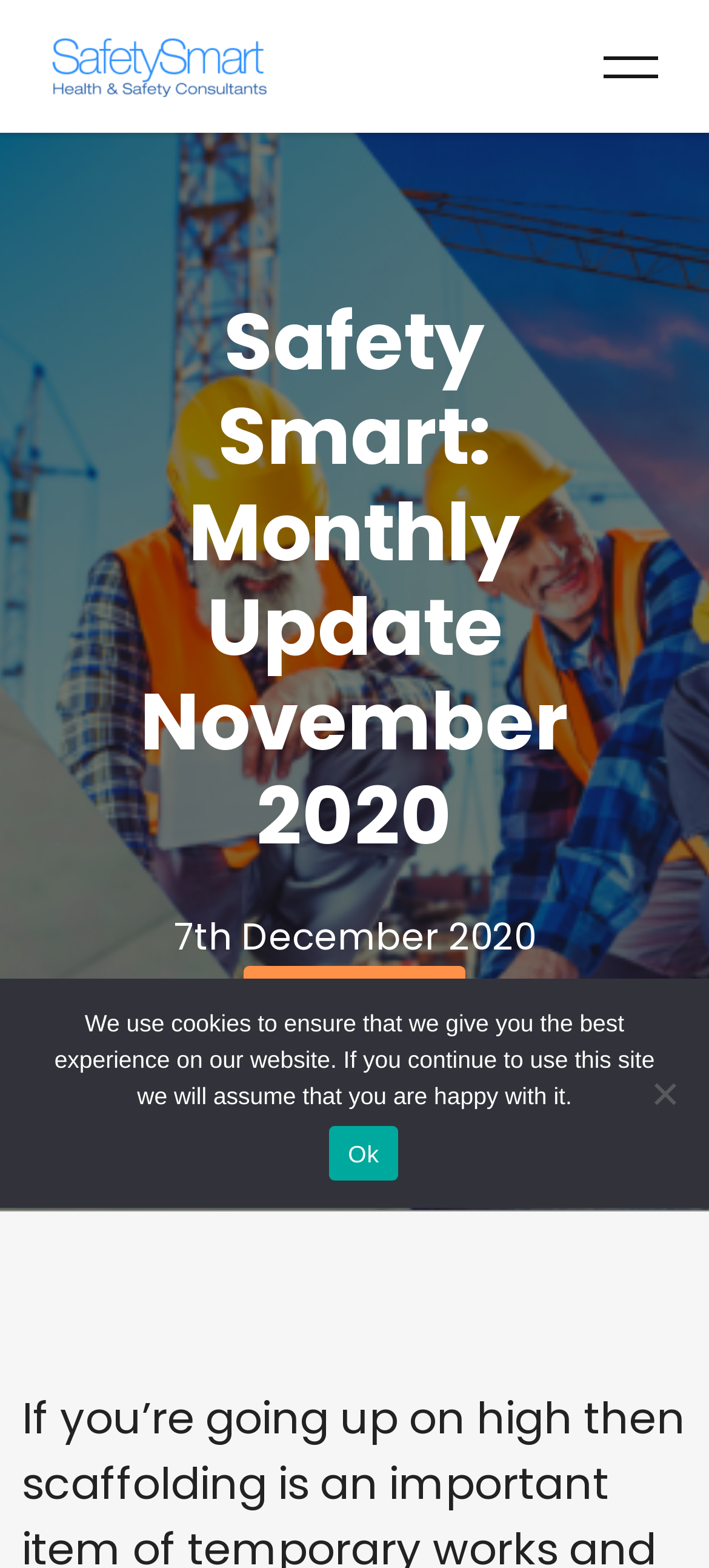Determine the bounding box for the described HTML element: "Ok". Ensure the coordinates are four float numbers between 0 and 1 in the format [left, top, right, bottom].

[0.465, 0.718, 0.56, 0.753]